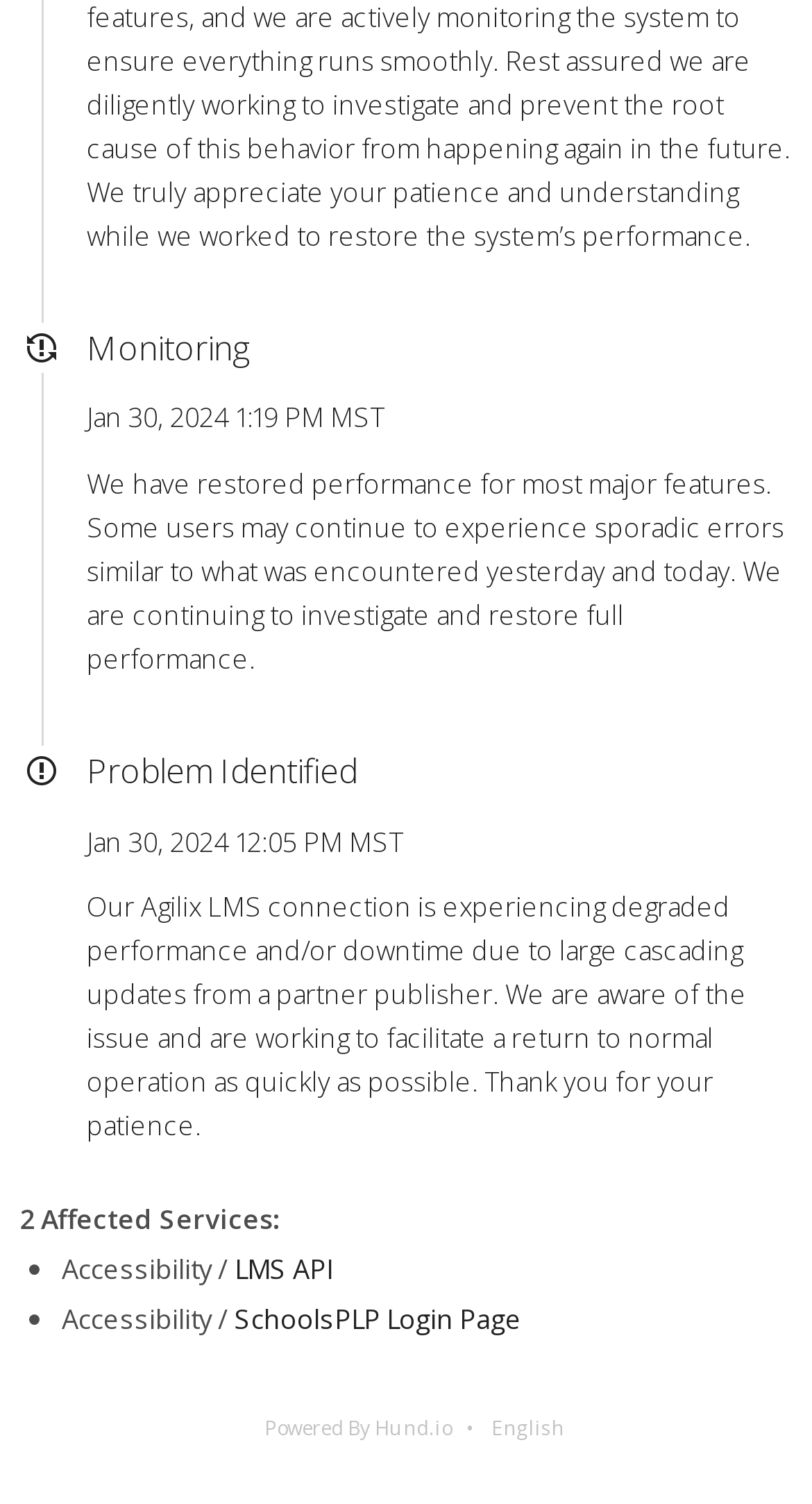Please find the bounding box for the following UI element description. Provide the coordinates in (top-left x, top-left y, bottom-right x, bottom-right y) format, with values between 0 and 1: LMS API

[0.289, 0.831, 0.409, 0.856]